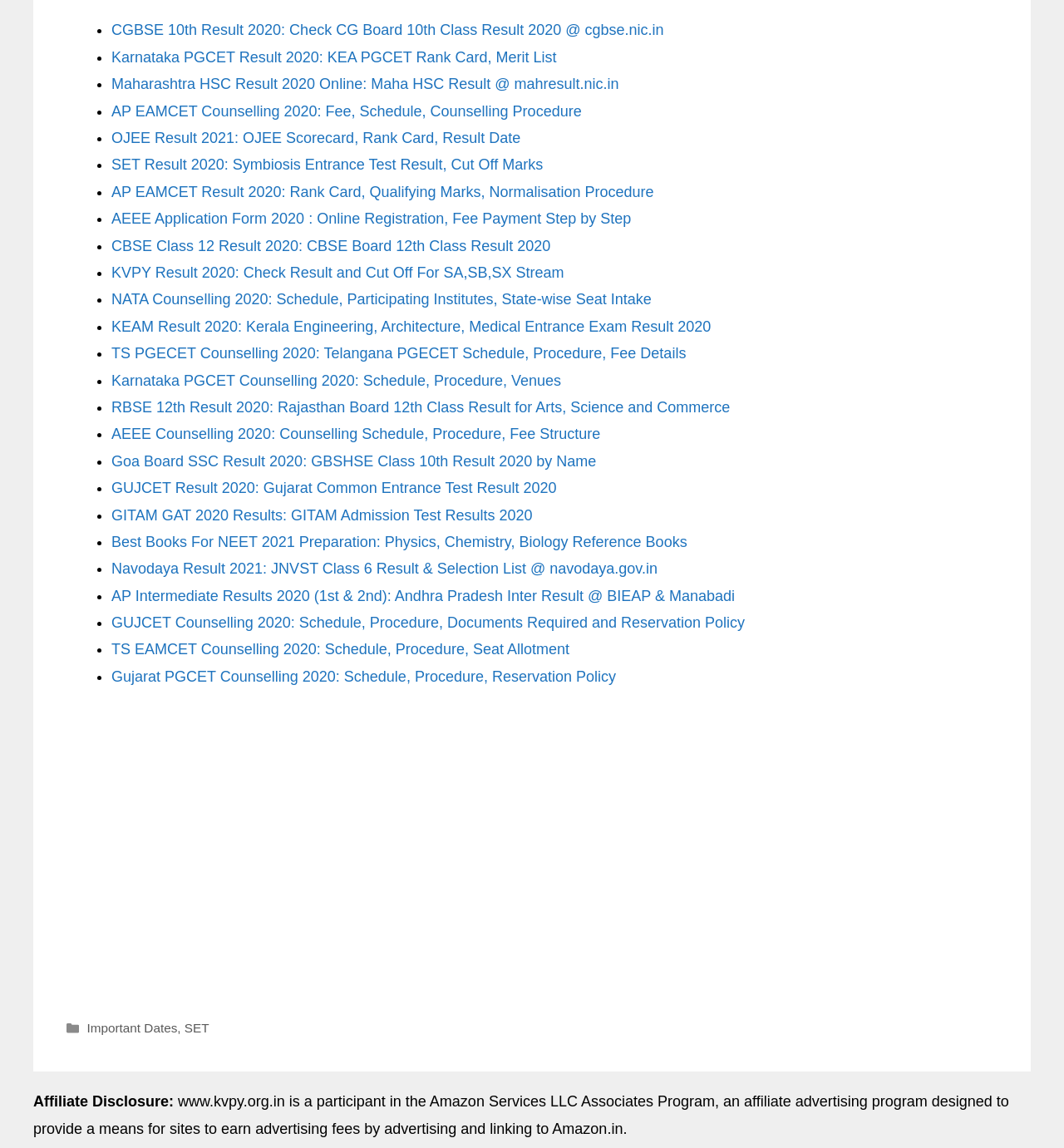Please answer the following question using a single word or phrase: 
Are there any advertisements on the webpage?

Yes